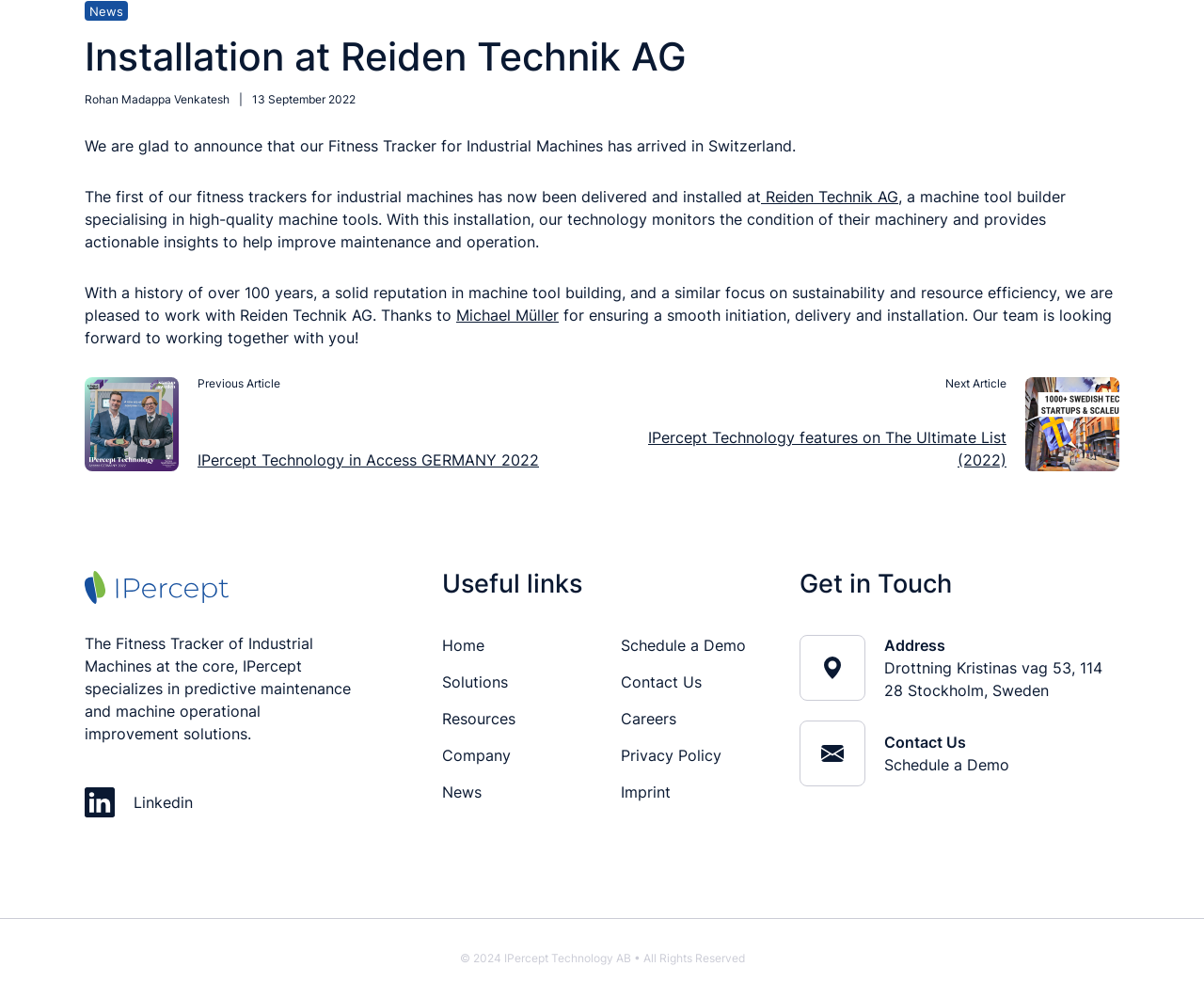Please answer the following query using a single word or phrase: 
What is the purpose of IPercept Technology?

Predictive maintenance and machine operational improvement